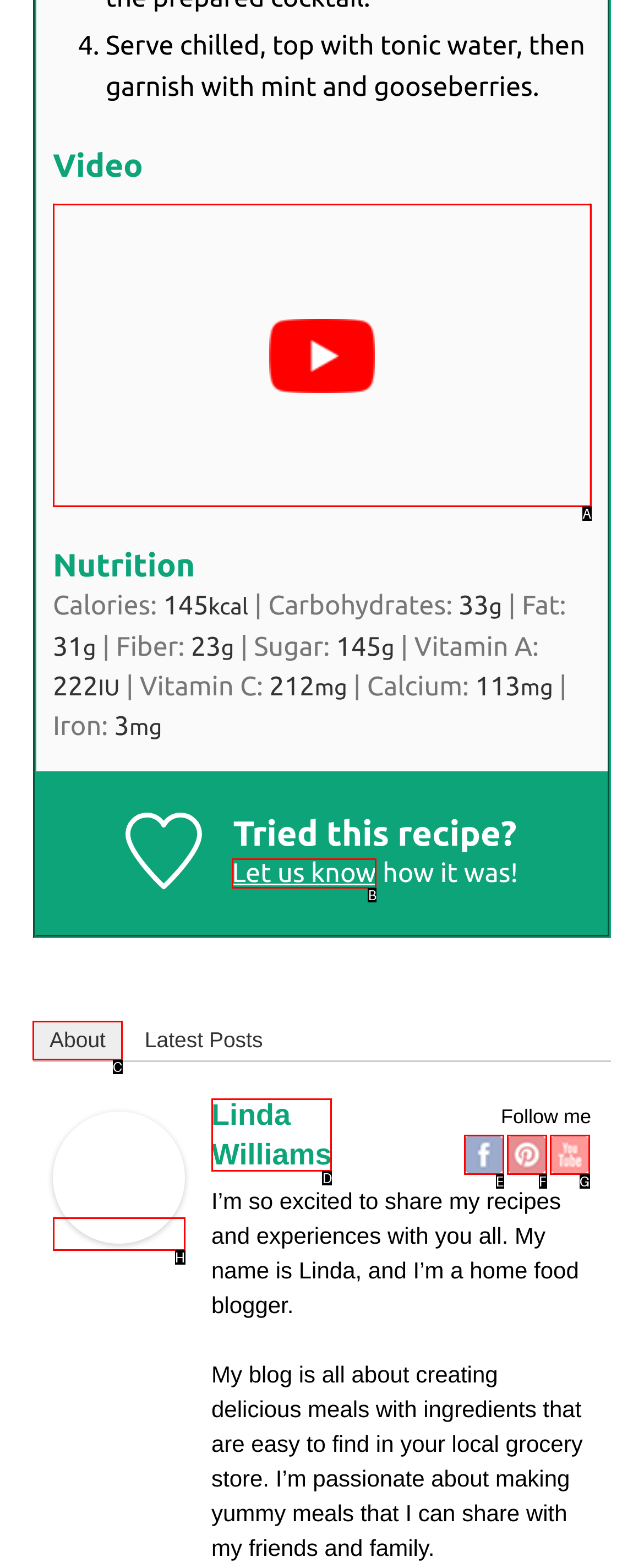To achieve the task: Click on the 'About' link, indicate the letter of the correct choice from the provided options.

C